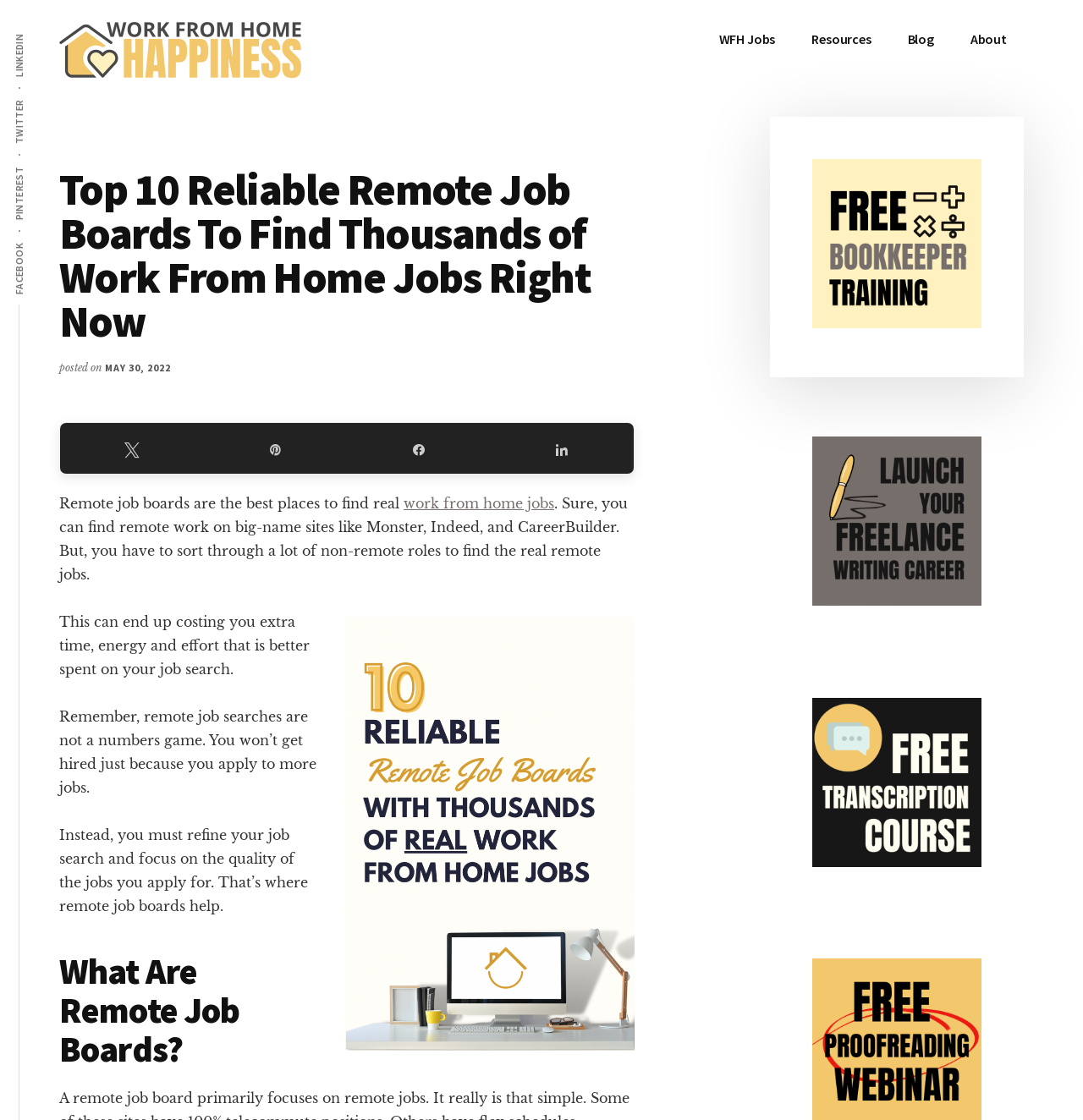What is the main topic of the webpage?
Respond to the question with a well-detailed and thorough answer.

The webpage is about remote job boards, which are the top 10 sites to find thousands of remote jobs, and it provides information on how to use them to find real work from home jobs.